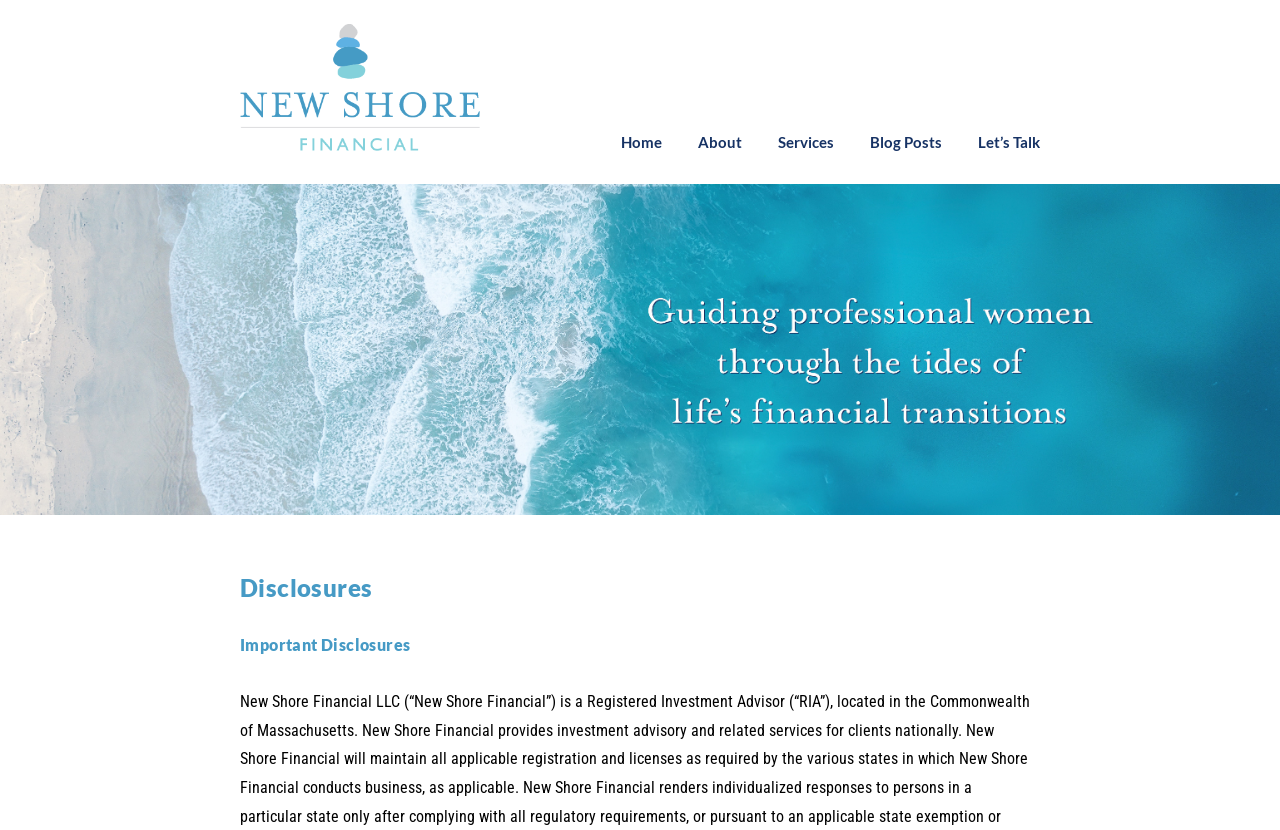Produce a meticulous description of the webpage.

The webpage is about New Shore Financial, a Registered Investment Advisor (RIA) located in Massachusetts. At the top left, there is a logo of New Shore Financial, accompanied by a link to the company's homepage. To the right of the logo, there is a navigation menu with links to various sections, including "Home", "About", "Services", "Blog Posts", and "Let's Talk".

Below the navigation menu, there is a large image that spans the entire width of the page. Above this image, there is a heading that reads "Disclosures" and a subheading that reads "Important Disclosures". This section appears to be the main content of the page.

In the "About" section, there are links to sub-pages, including "Who is Sue", "Why Women", "My Story", and "About New Shore". Similarly, in the "Services" section, there are links to sub-pages, including "Why Work with Me", "Areas of Focus", "Fees", and "For Clients".